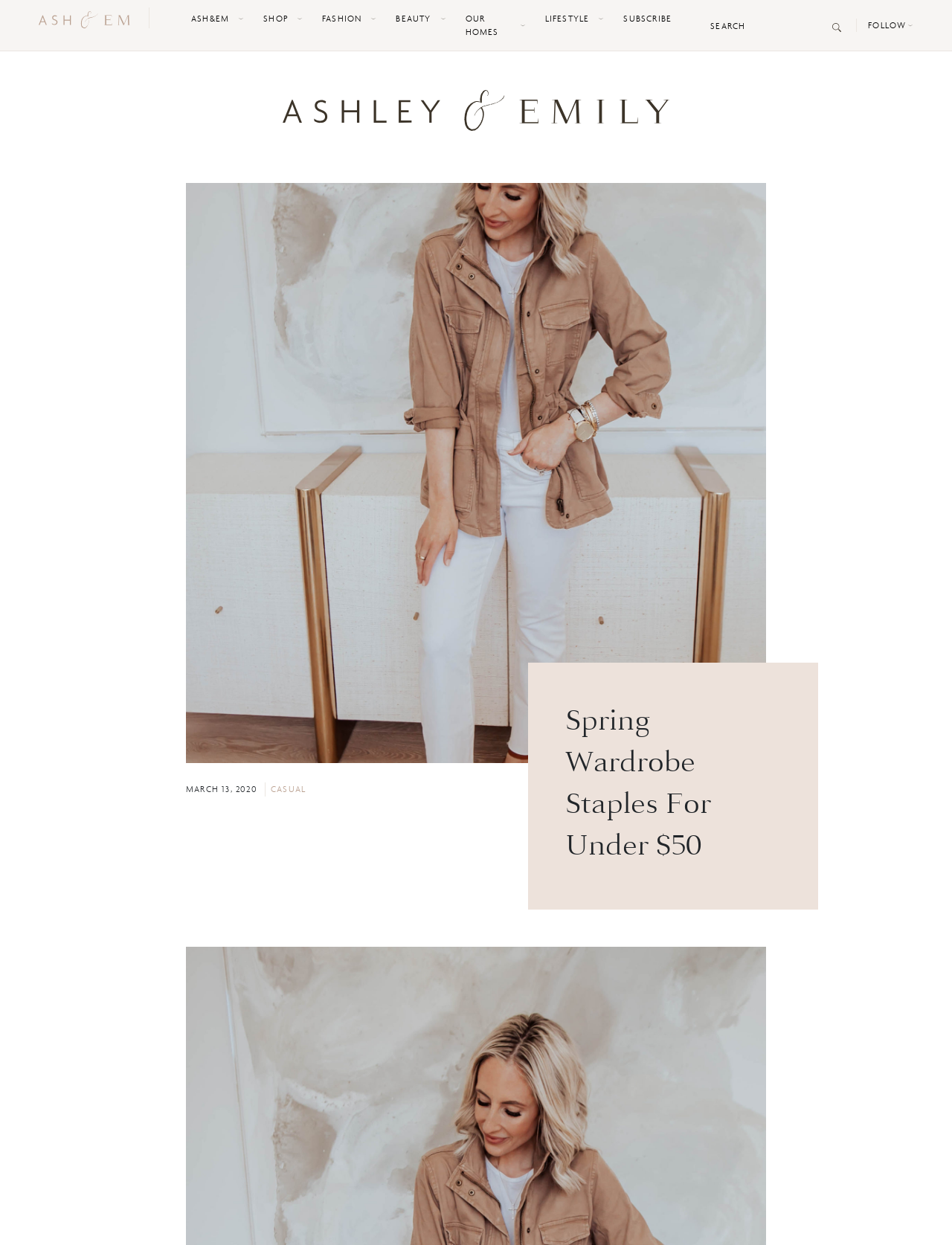Please identify the bounding box coordinates of the element that needs to be clicked to execute the following command: "follow the website". Provide the bounding box using four float numbers between 0 and 1, formatted as [left, top, right, bottom].

[0.912, 0.016, 0.952, 0.024]